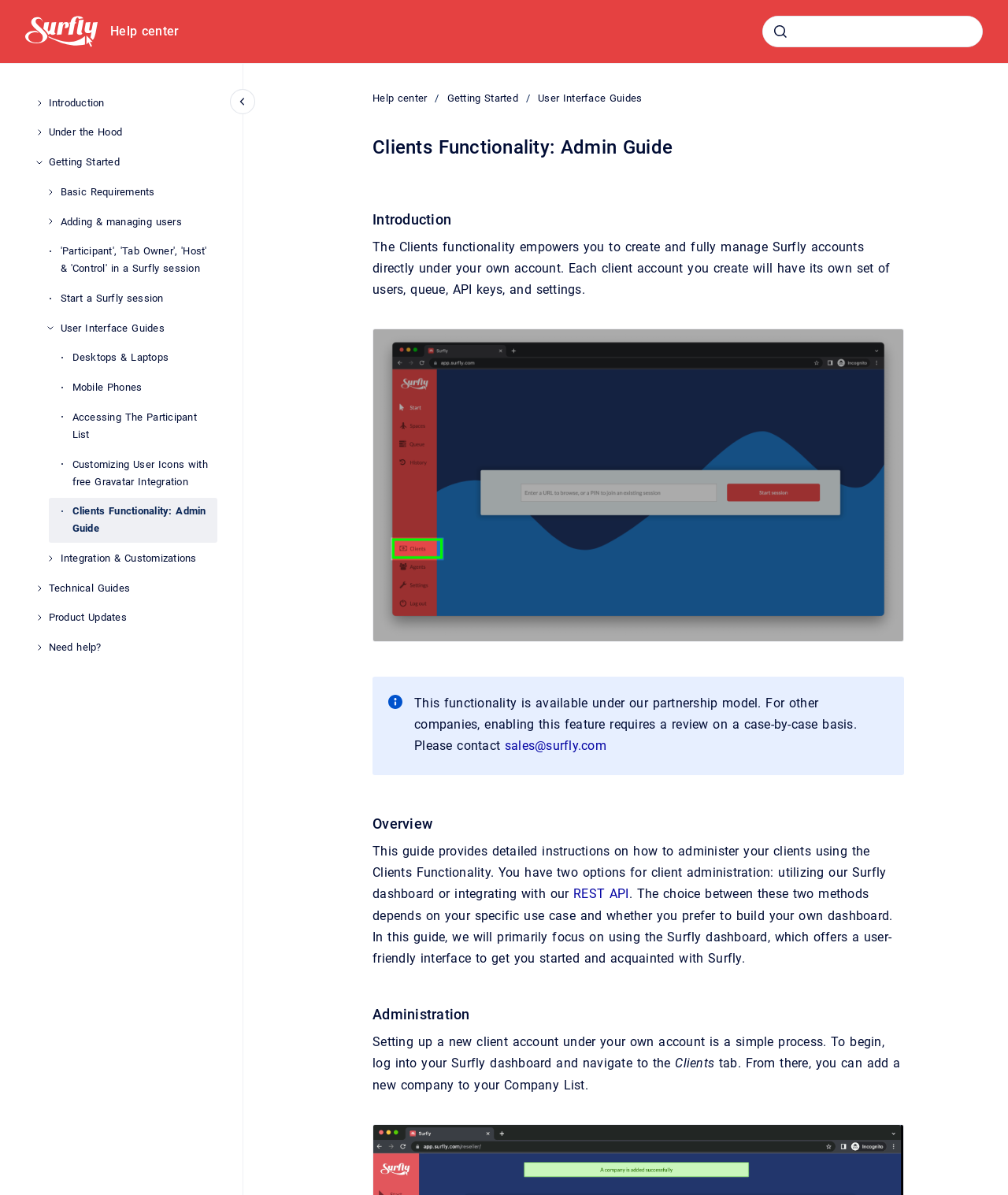What is required to enable the Clients functionality for other companies?
Provide a concise answer using a single word or phrase based on the image.

Case-by-case review